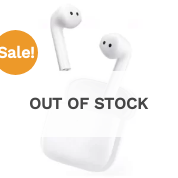Explain the image with as much detail as possible.

The image showcases the Xiaomi Redmi Buds 3 Bluetooth Earphones in white, prominently featuring a playful, sleek design that merges convenience with style. An eye-catching orange "Sale!" badge is displayed in the top left corner, highlighting a promotional pricing event. However, a bold "OUT OF STOCK" message overlays the image, indicating that these popular earphones are currently unavailable for purchase. Ideal for users seeking a wireless audio experience, these earbuds promise impressive sound quality and comfort, making them a sought-after accessory for music lovers and tech enthusiasts alike.